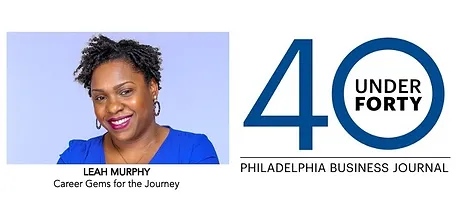Give a thorough explanation of the elements present in the image.

The image features Leah Murphy, a prominent figure recognized in the Philadelphia Business Journal's "40 Under Forty" list. Leah, wearing a vibrant blue outfit, exudes confidence and warmth as she smiles at the camera. Beside her, the text highlights her affiliation with "Career Gems for the Journey," emphasizing her role in guiding individuals toward success. The overall design showcases a clean and professional aesthetic, reflecting Leah's commitment to empowering others in their career paths while celebrating her significant achievements as a leader and coach in the community.